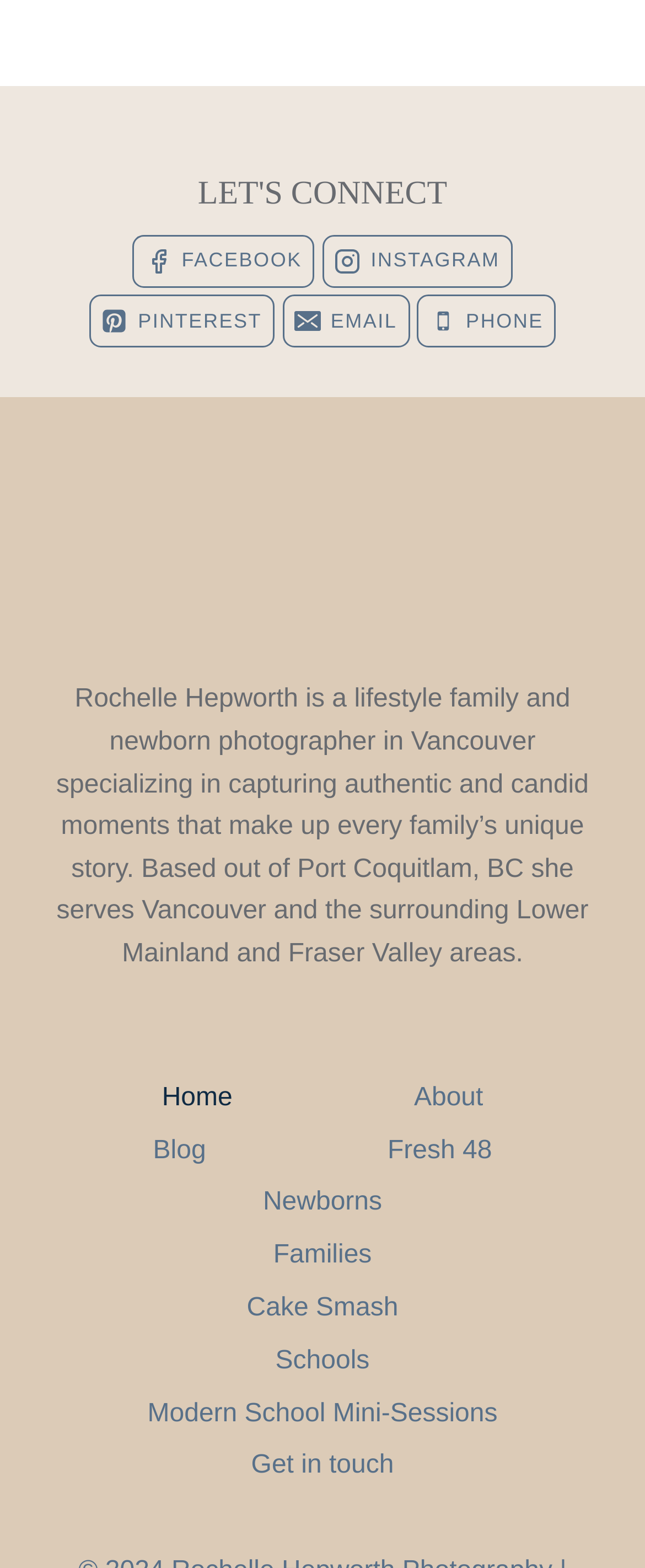Please identify the bounding box coordinates of the element's region that should be clicked to execute the following instruction: "Get in touch with the photographer". The bounding box coordinates must be four float numbers between 0 and 1, i.e., [left, top, right, bottom].

[0.249, 0.918, 0.751, 0.952]